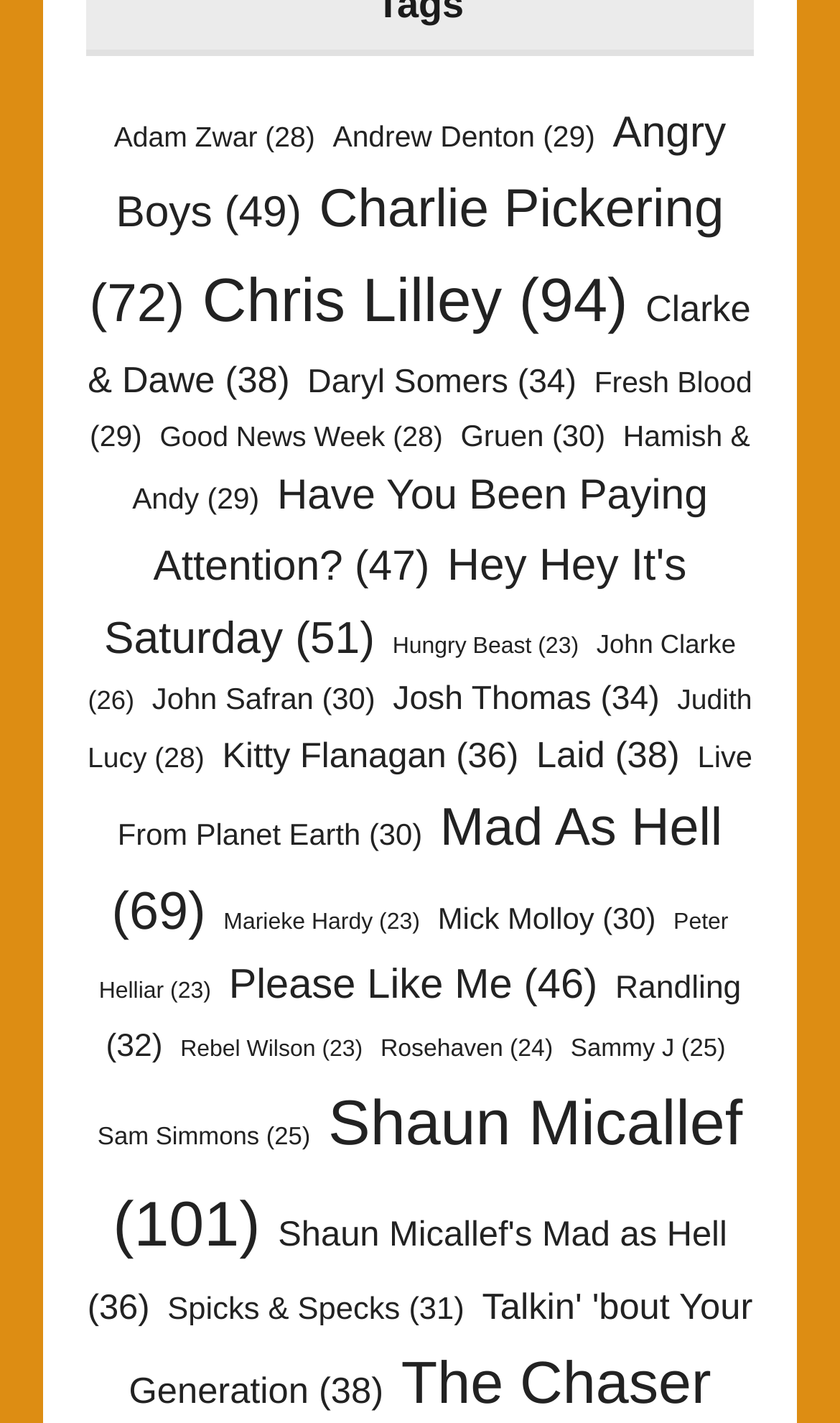How many links are on this webpage?
From the image, respond using a single word or phrase.

46